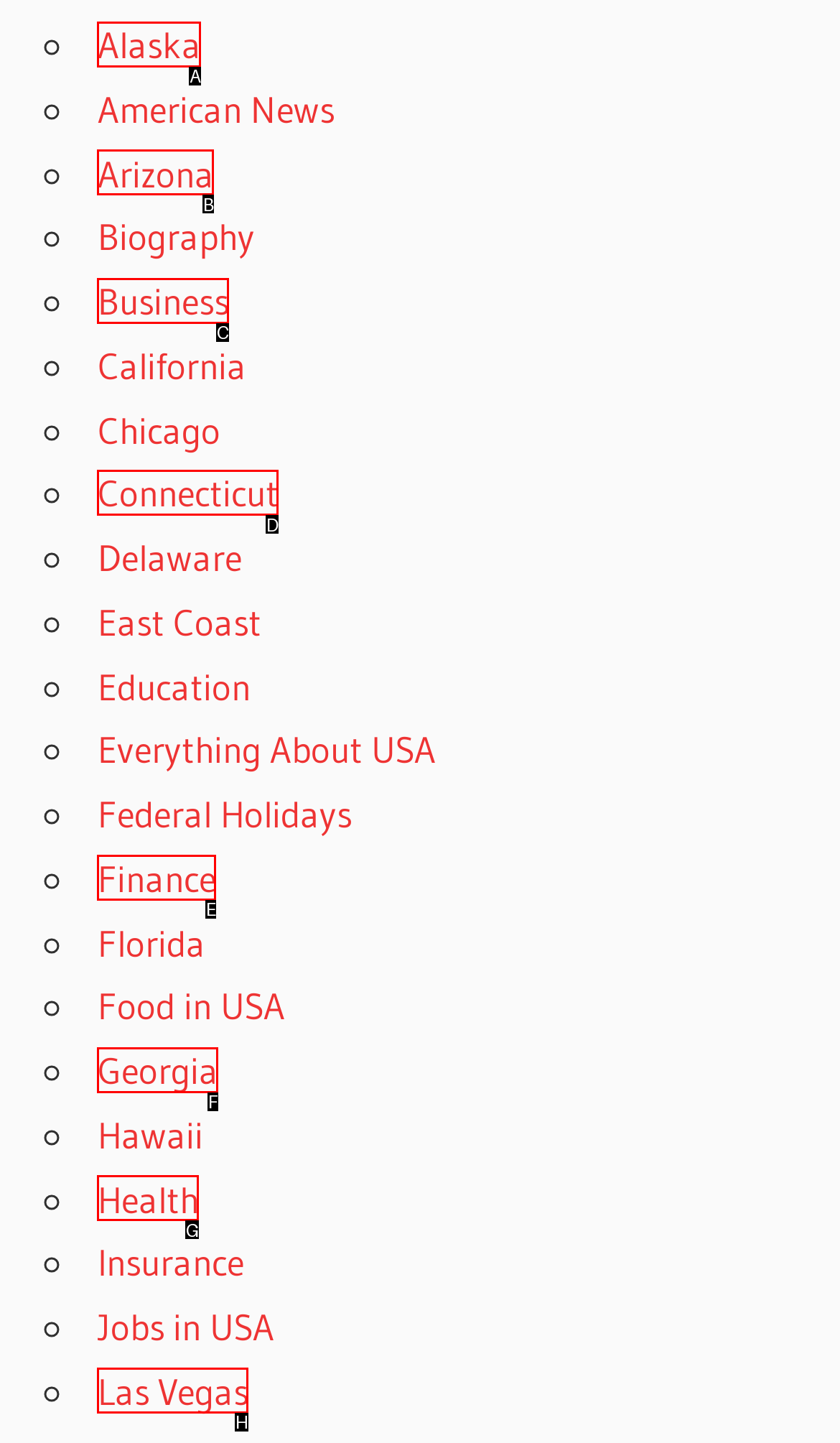Which UI element corresponds to this description: Finance
Reply with the letter of the correct option.

E